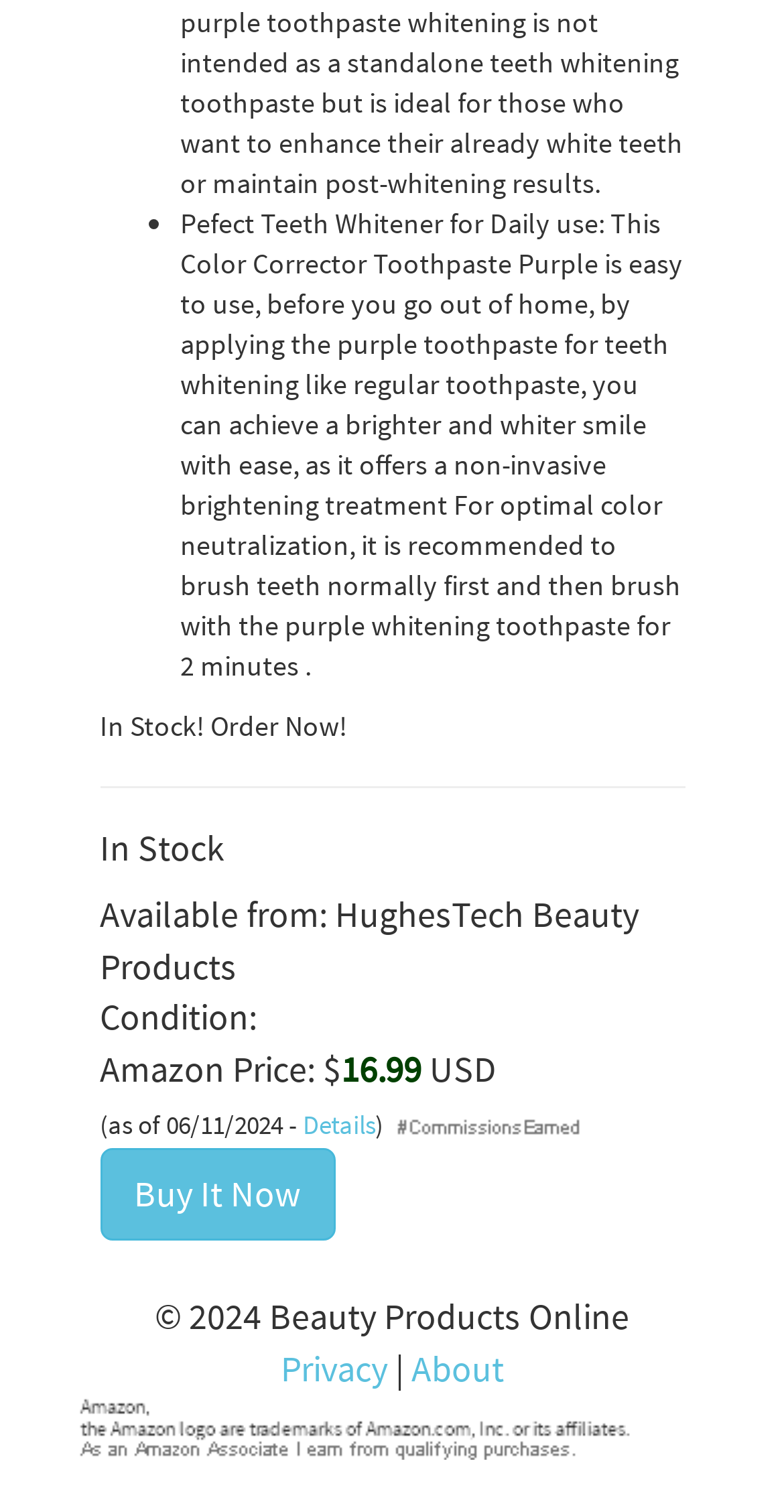Can you look at the image and give a comprehensive answer to the question:
What is the purpose of the purple toothpaste?

The detailed answer can be obtained by reading the product description which states that the purple toothpaste is for teeth whitening and can achieve a brighter and whiter smile with ease.